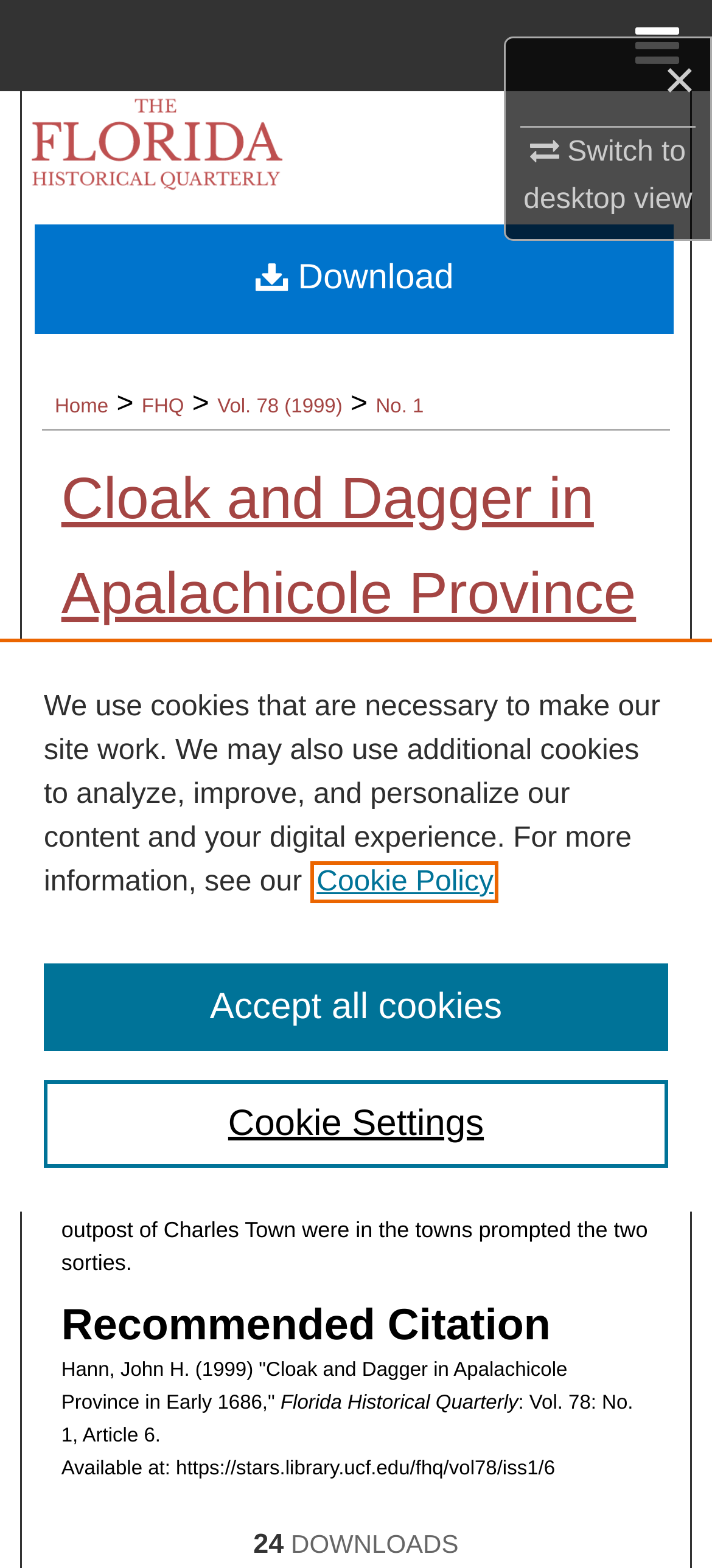Respond to the question below with a single word or phrase:
What is the title of the article?

Cloak and Dagger in Apalachicole Province in Early 1686